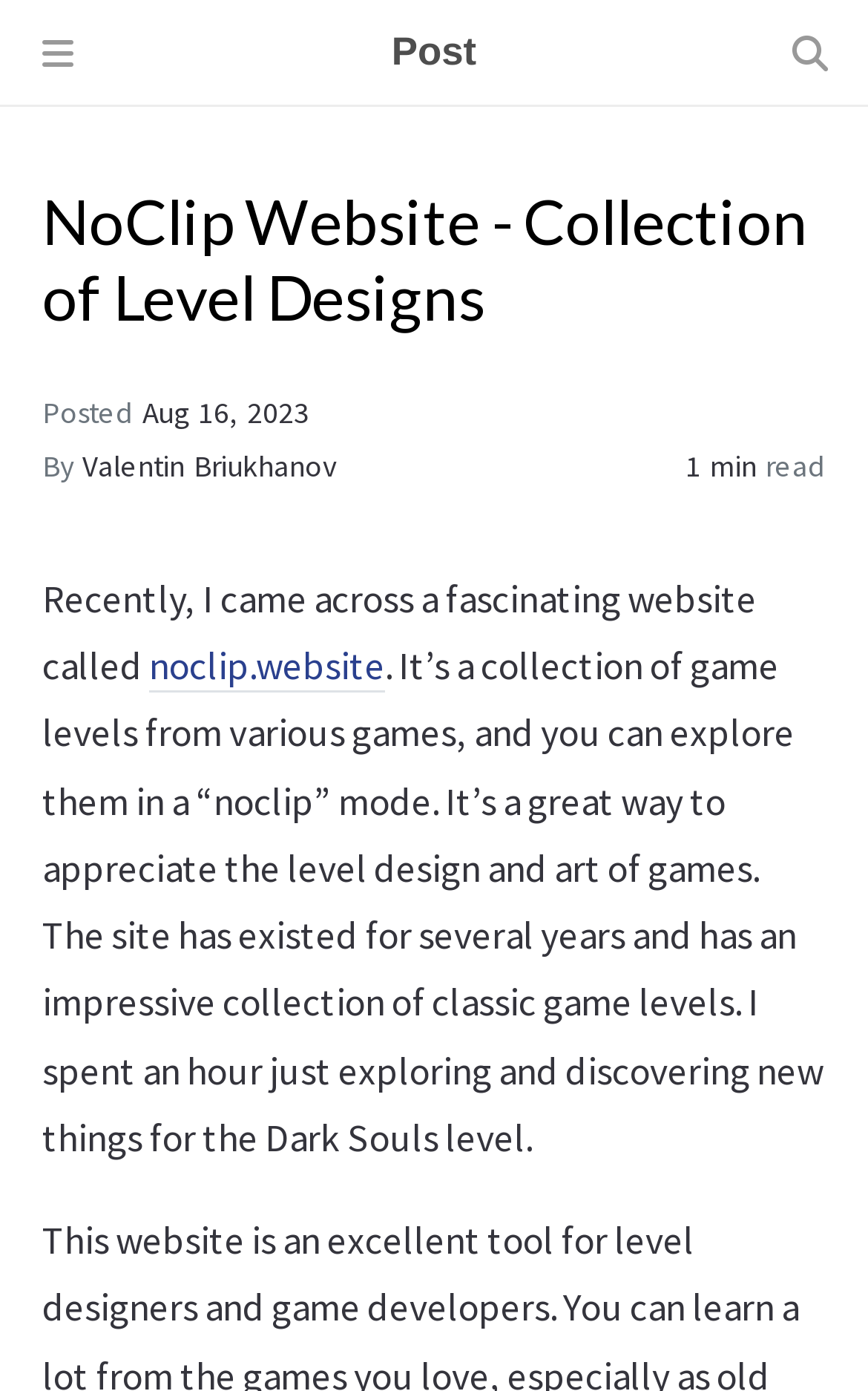Using details from the image, please answer the following question comprehensively:
How long does it take to read the post?

I found the answer by looking at the text content of the static text element with the text '1 min' which is located at [0.79, 0.322, 0.872, 0.349]. This text is part of the metadata of the post.